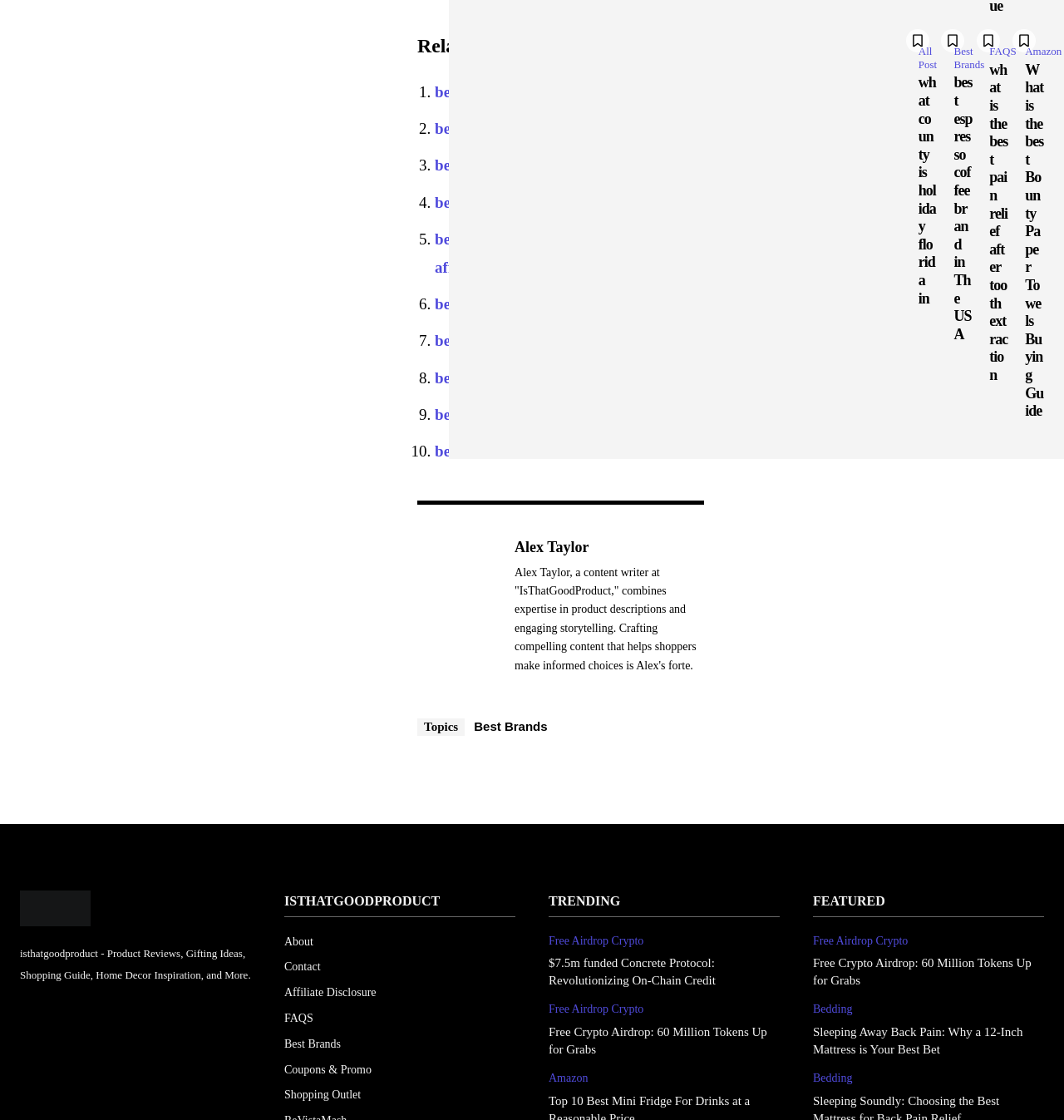Find the bounding box coordinates of the element you need to click on to perform this action: 'Read the article about 'what county is holiday florida in''. The coordinates should be represented by four float values between 0 and 1, in the format [left, top, right, bottom].

[0.863, 0.066, 0.881, 0.275]